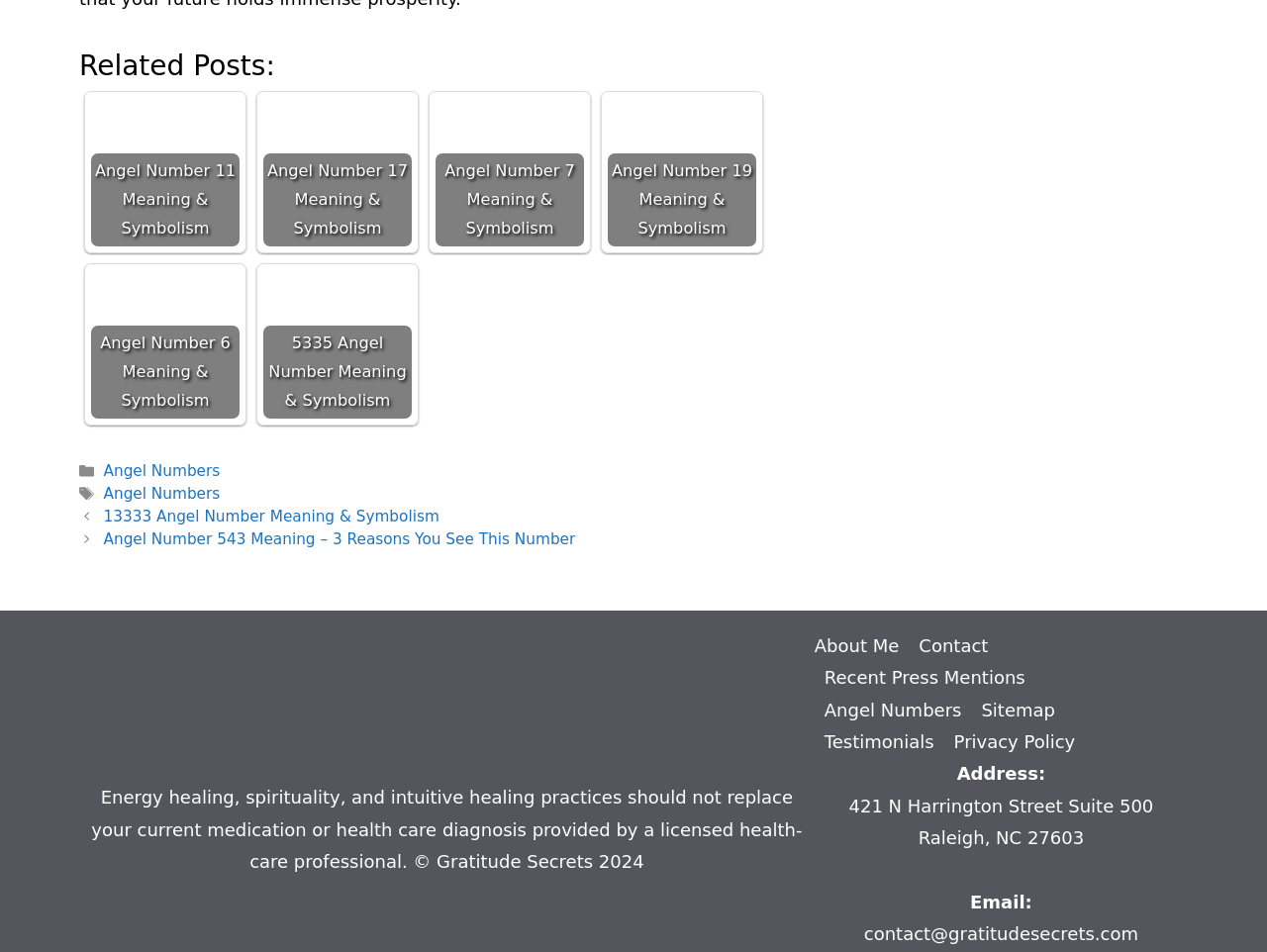What is the title of the first related post? Observe the screenshot and provide a one-word or short phrase answer.

Angel Number 11 Meaning & Symbolism